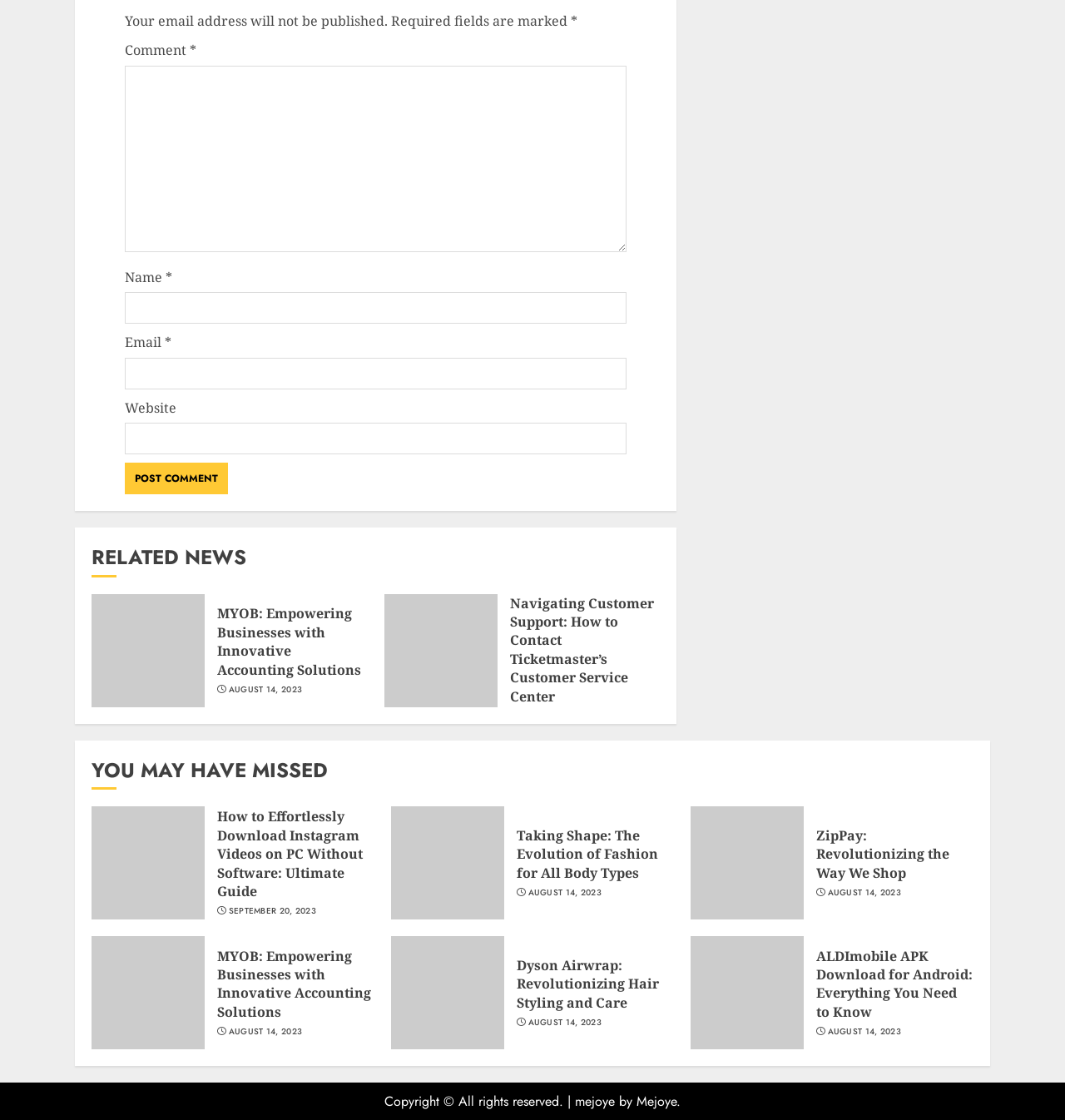Refer to the element description mejoye and identify the corresponding bounding box in the screenshot. Format the coordinates as (top-left x, top-left y, bottom-right x, bottom-right y) with values in the range of 0 to 1.

[0.54, 0.975, 0.577, 0.992]